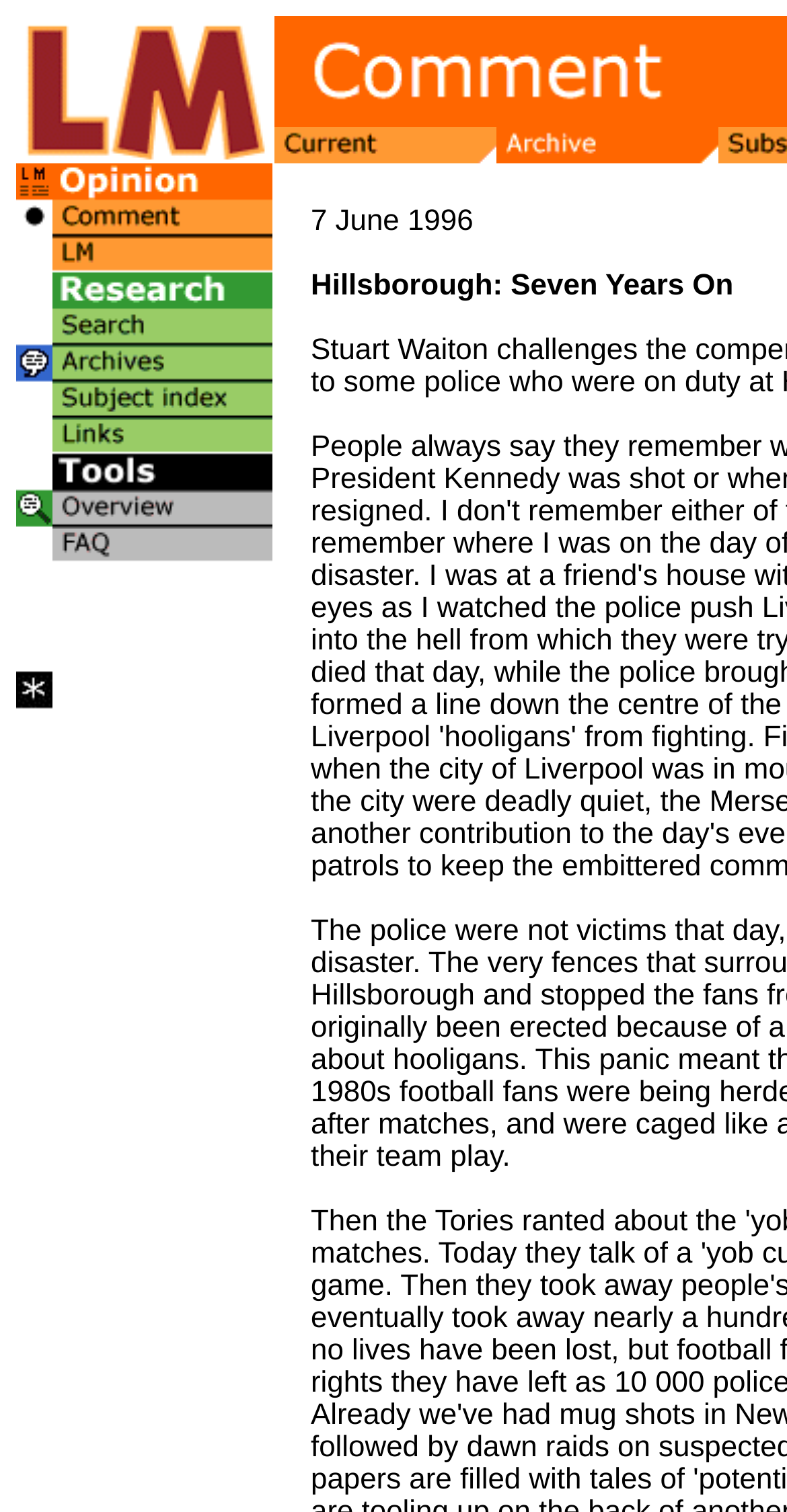Please provide a brief answer to the question using only one word or phrase: 
Is there an image on the left side of the toolbar?

Yes